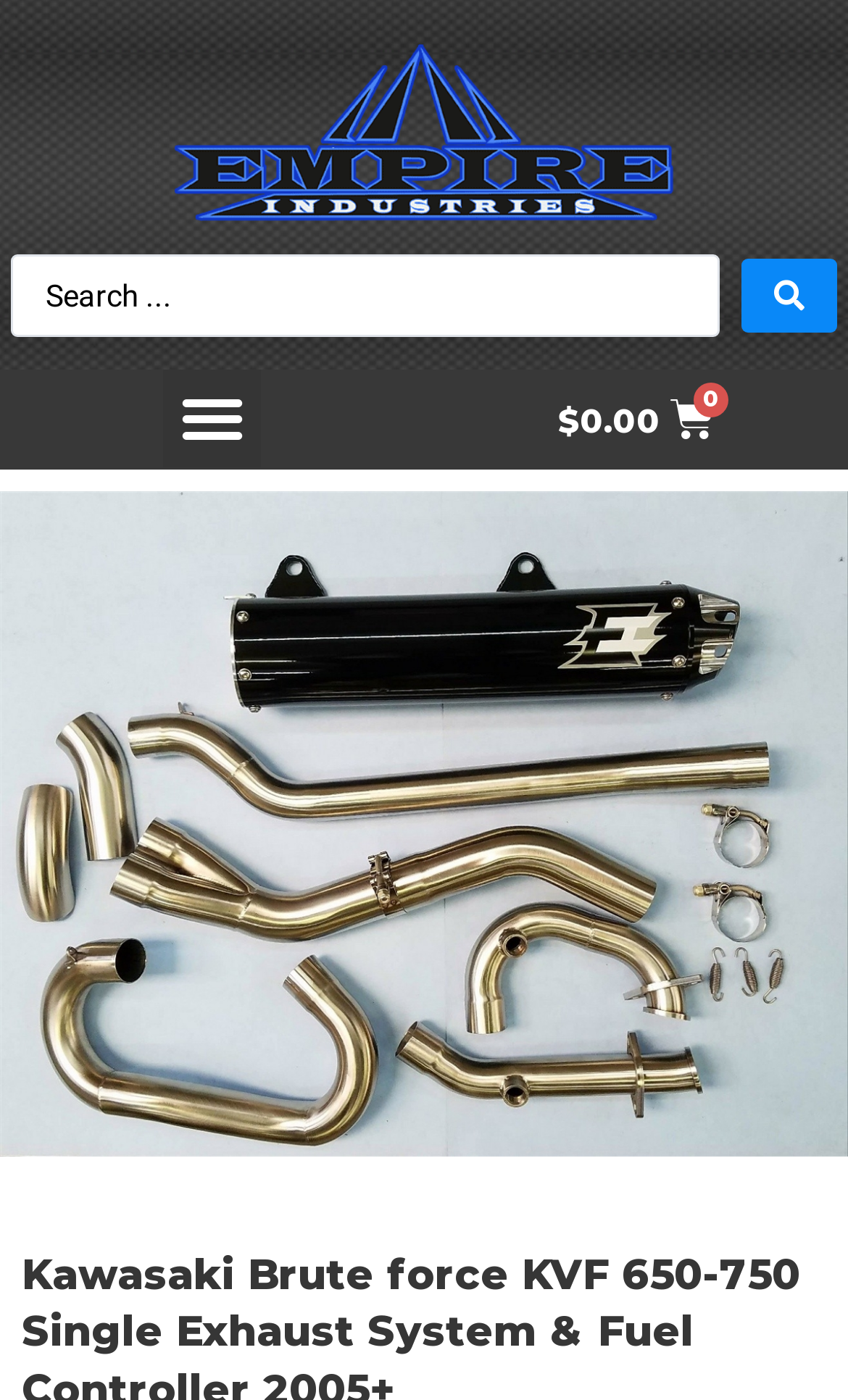Can you locate the main headline on this webpage and provide its text content?

Kawasaki Brute force KVF 650-750 Single Exhaust System & Fuel Controller 2005+